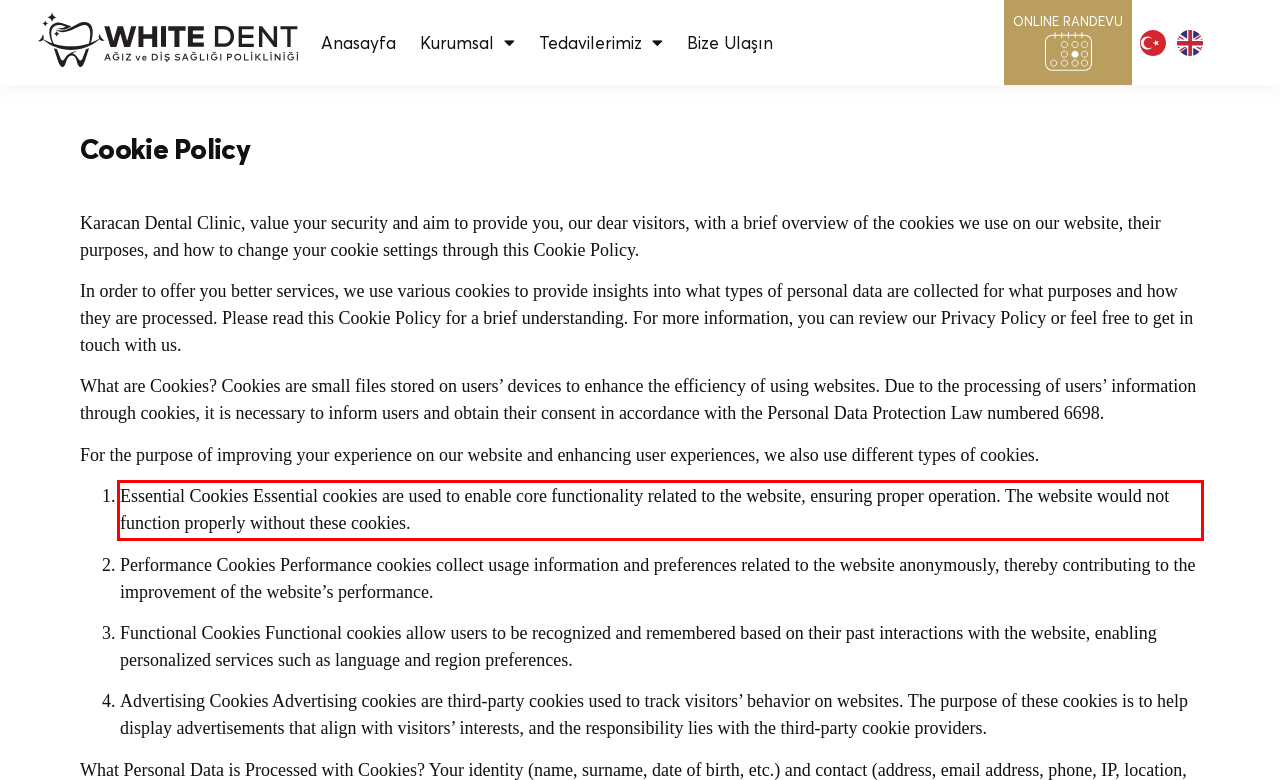Analyze the screenshot of the webpage that features a red bounding box and recognize the text content enclosed within this red bounding box.

Essential Cookies Essential cookies are used to enable core functionality related to the website, ensuring proper operation. The website would not function properly without these cookies.